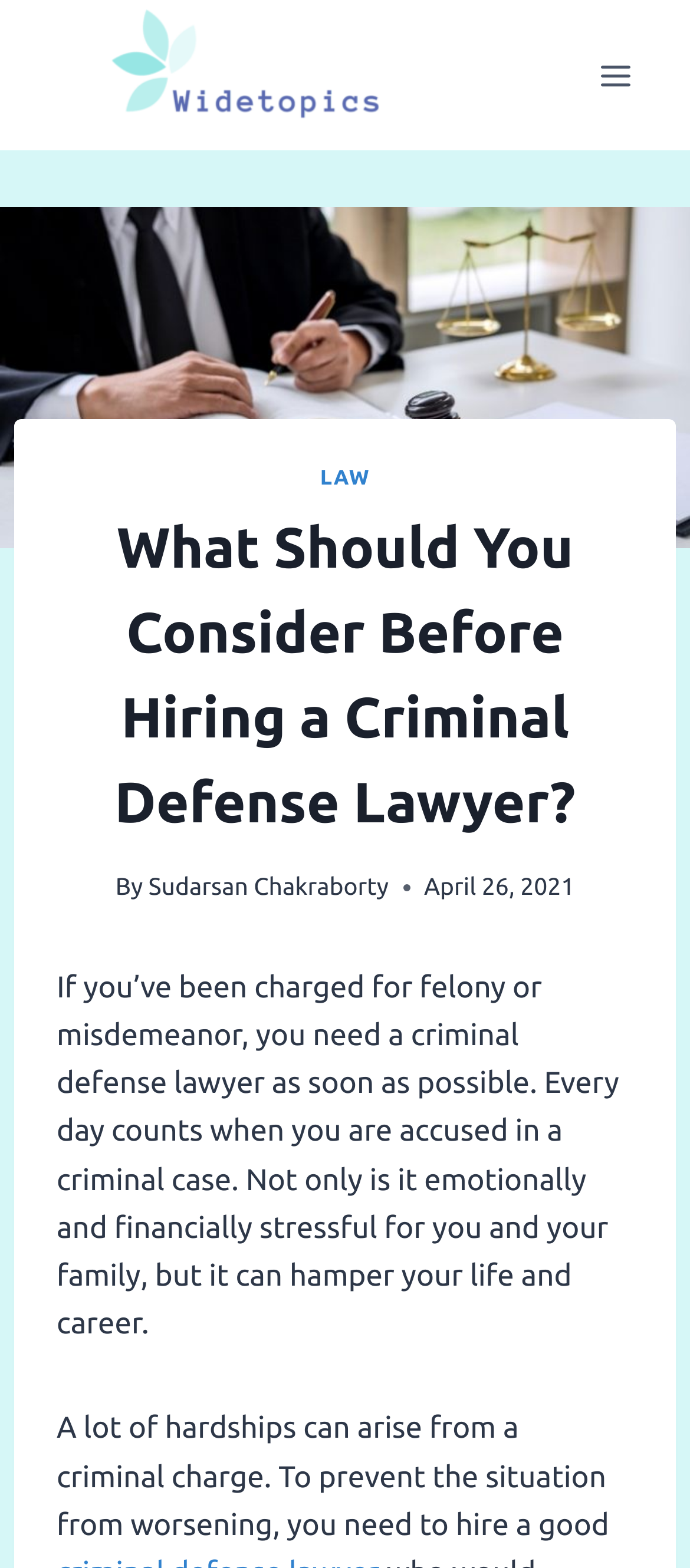Based on the element description, predict the bounding box coordinates (top-left x, top-left y, bottom-right x, bottom-right y) for the UI element in the screenshot: Toggle Menu

[0.844, 0.03, 0.938, 0.066]